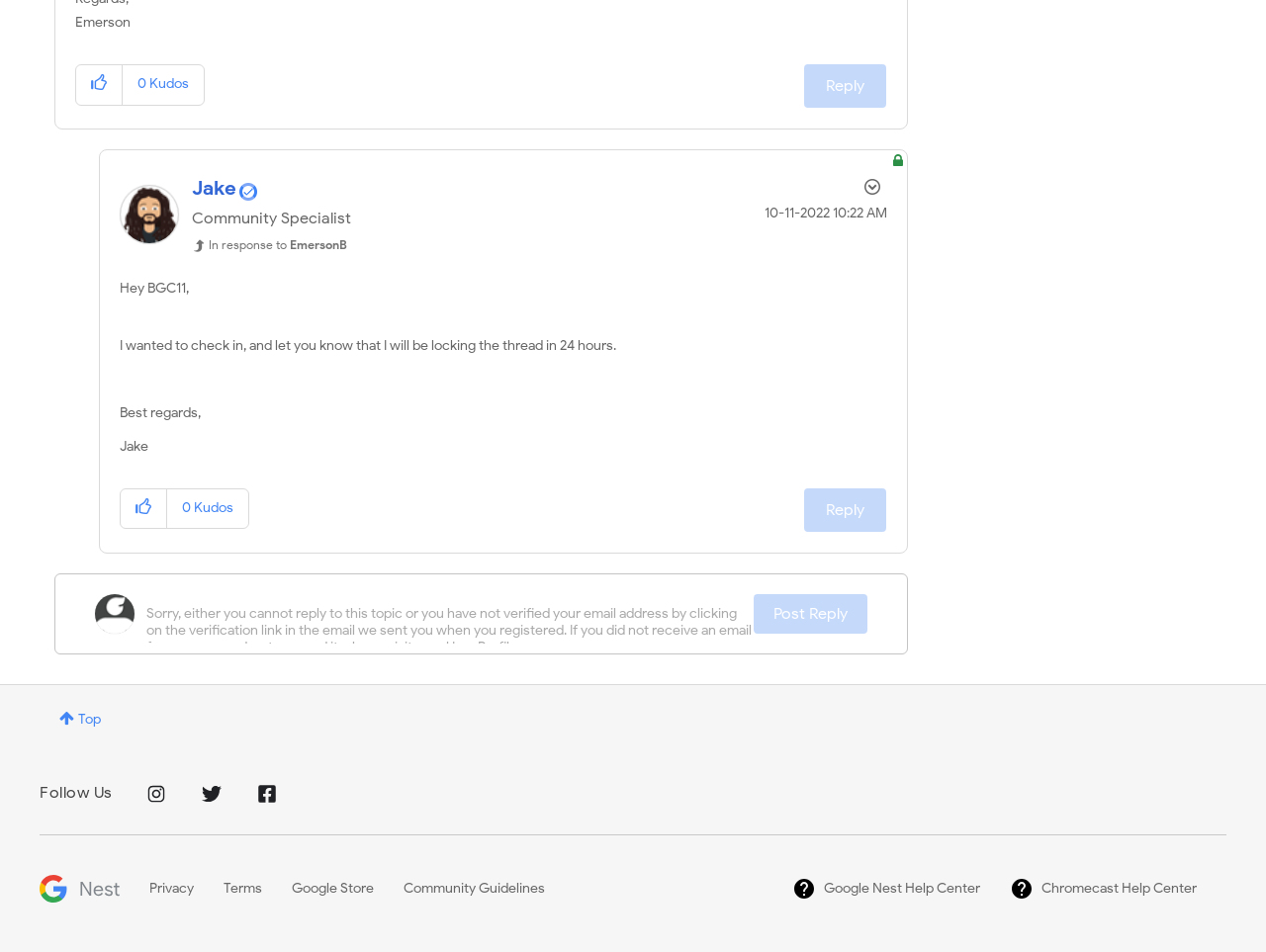What is the current number of kudos on the post?
Answer the question with just one word or phrase using the image.

0